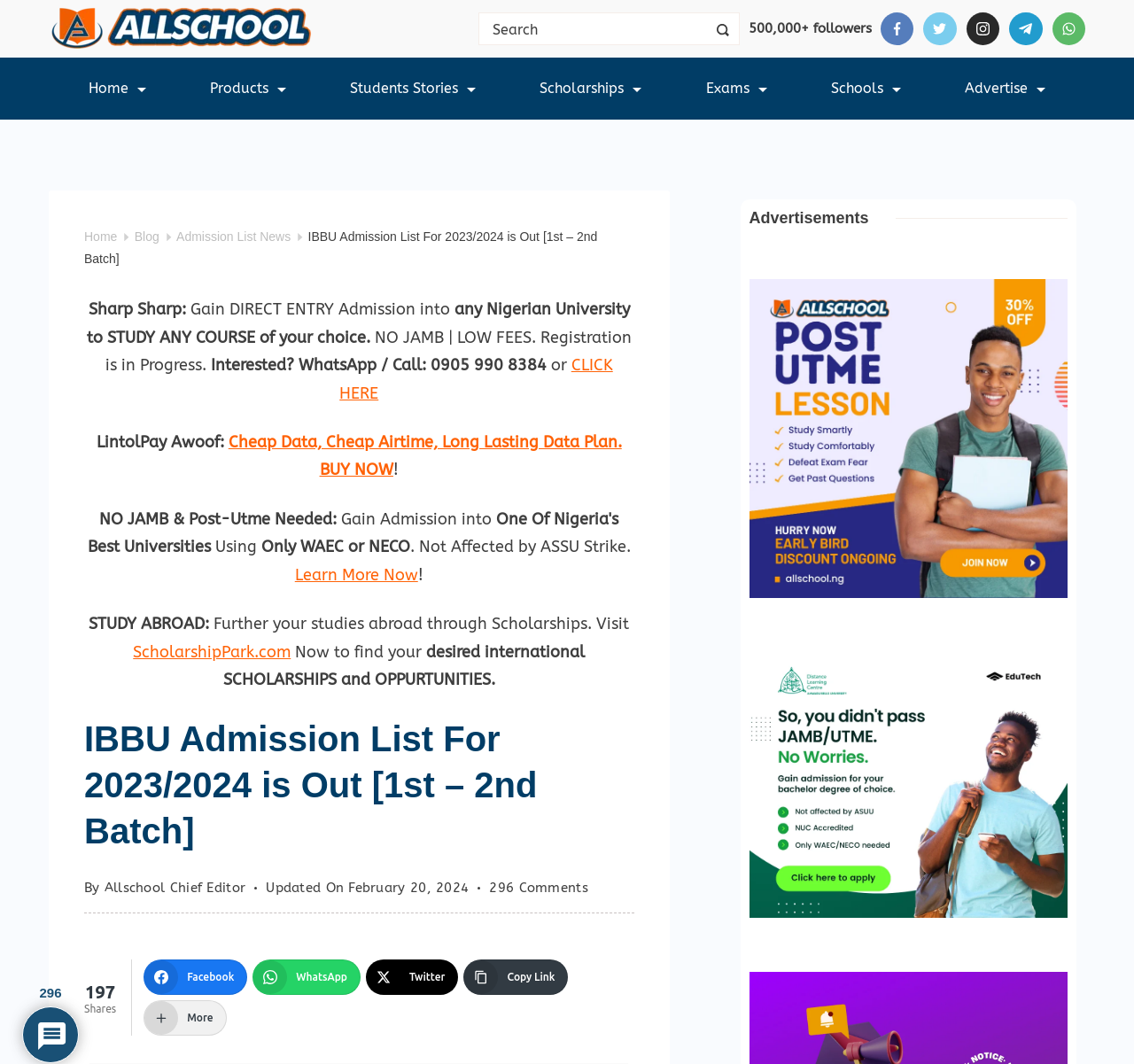Identify the bounding box coordinates for the element you need to click to achieve the following task: "Search for something". Provide the bounding box coordinates as four float numbers between 0 and 1, in the form [left, top, right, bottom].

[0.422, 0.012, 0.652, 0.042]